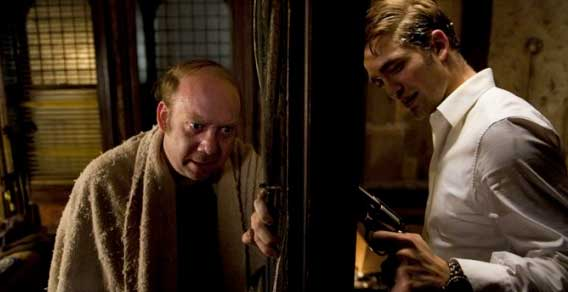Describe the scene depicted in the image with great detail.

In a tense moment from the film "Cosmopolis," two characters are engaged in a precarious face-off. On the left, a disheveled man draped in a towel exhibits a look of fear and confusion, while on the right, a sharply dressed figure, exuding confidence, holds a gun and appears ready for confrontation. The dimly lit room, characterized by its ornate window designs and rich textures, adds to the scene's eerie atmosphere. This film explores the complexities of human interaction and societal disconnection, as highlighted by the characters' expressions and body language.